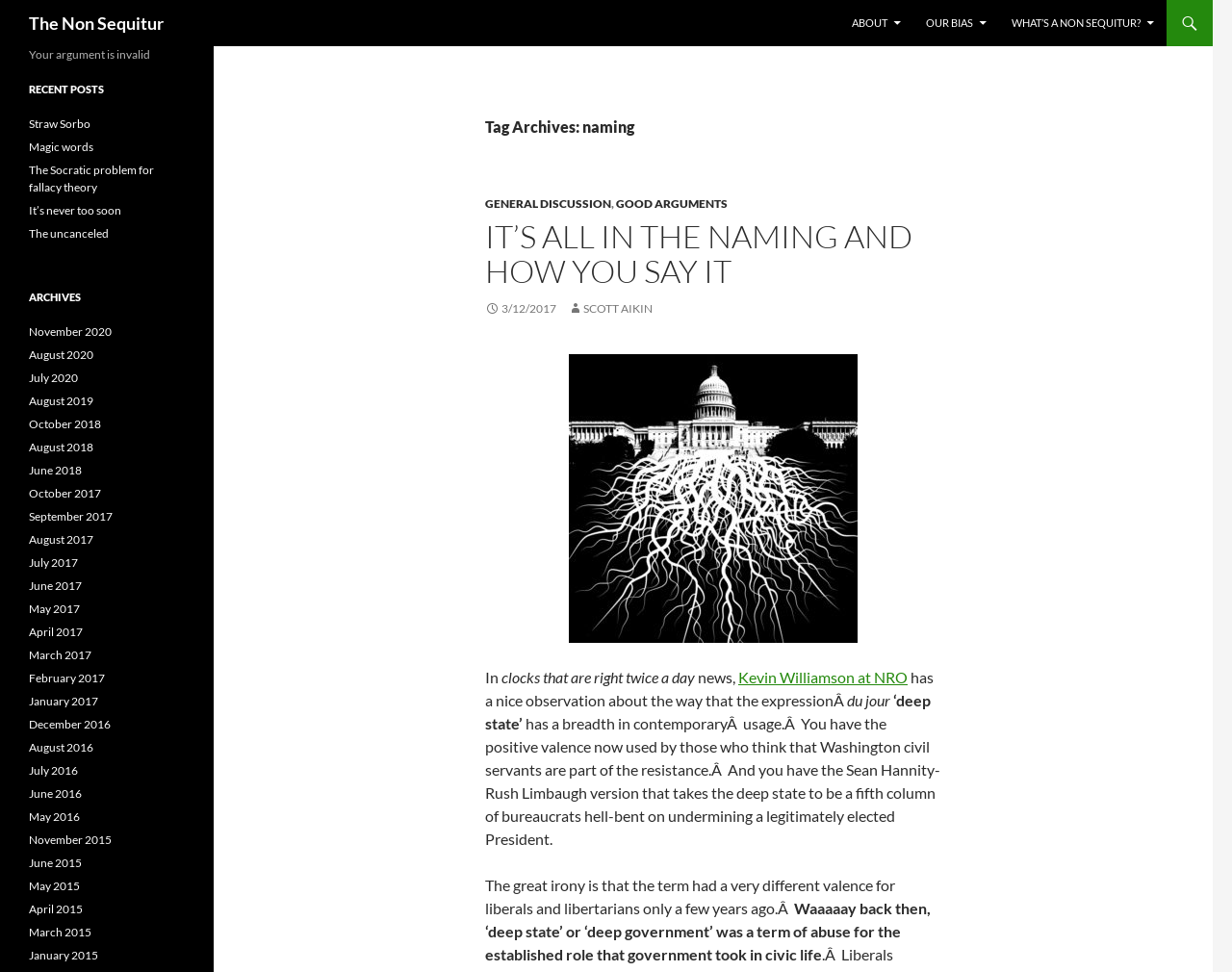Locate the bounding box coordinates of the area you need to click to fulfill this instruction: 'Read the post IT’S ALL IN THE NAMING AND HOW YOU SAY IT'. The coordinates must be in the form of four float numbers ranging from 0 to 1: [left, top, right, bottom].

[0.394, 0.226, 0.764, 0.297]